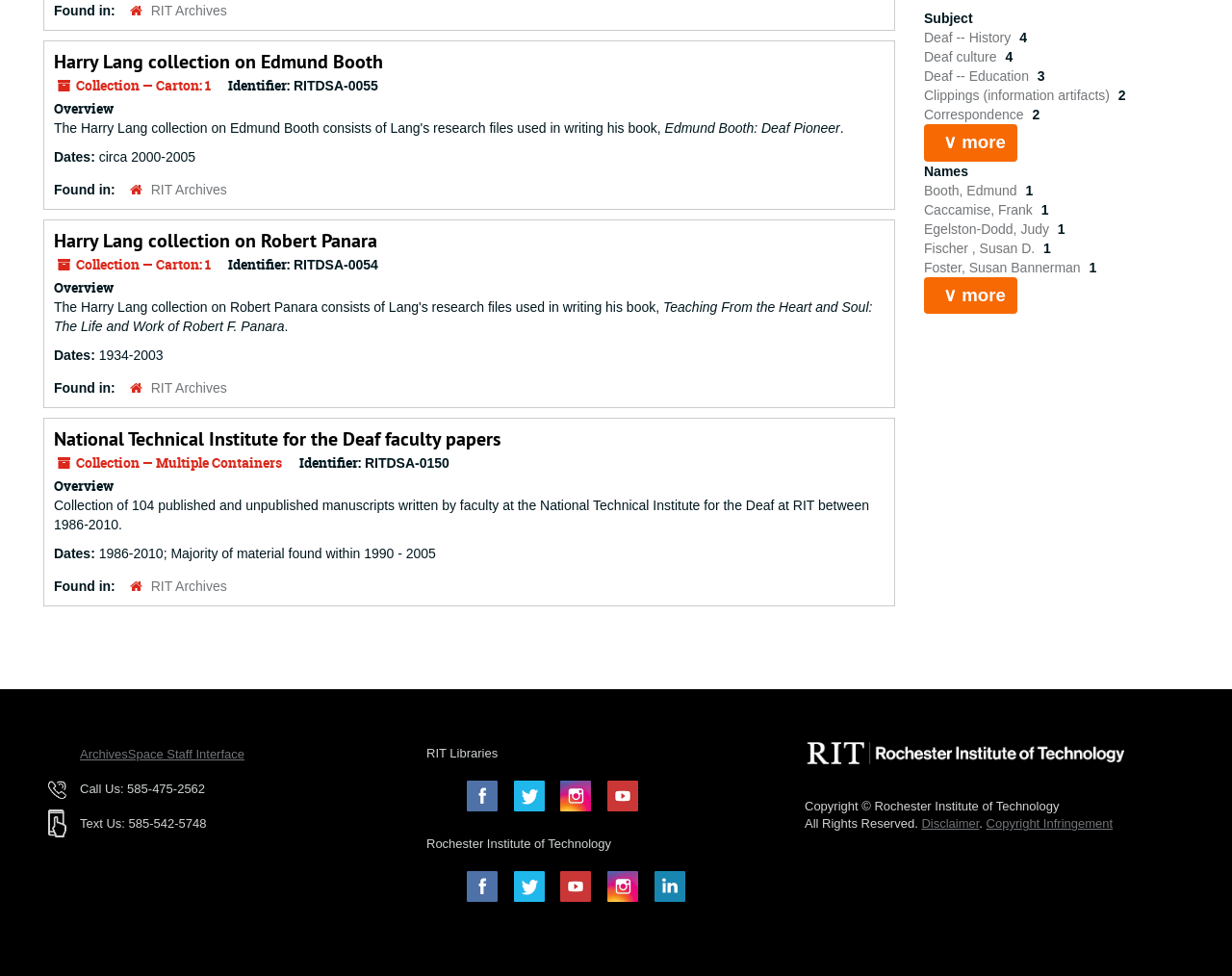Given the element description, predict the bounding box coordinates in the format (top-left x, top-left y, bottom-right x, bottom-right y), using floating point numbers between 0 and 1: Caccamise, Frank

[0.75, 0.207, 0.841, 0.223]